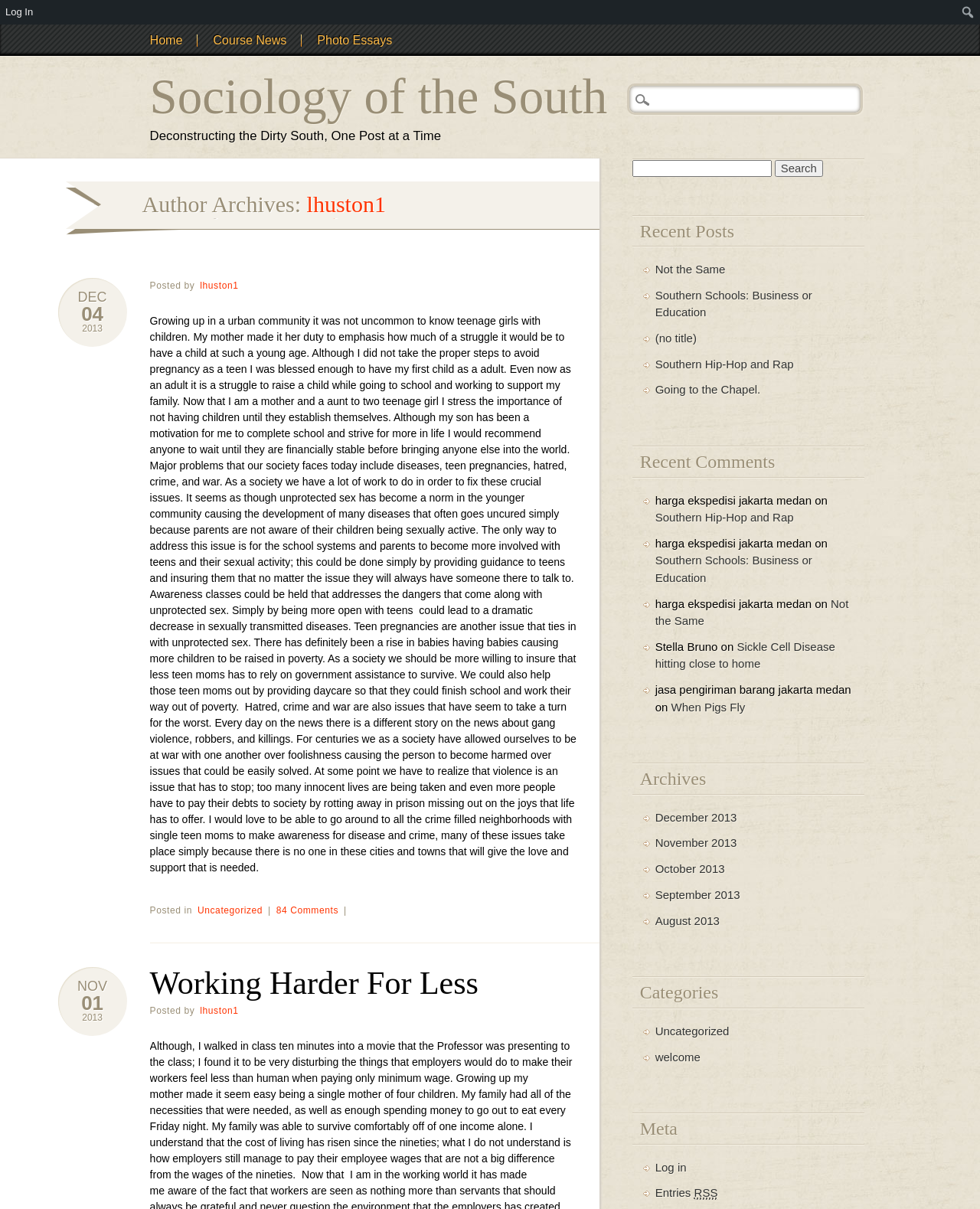Elaborate on the different components and information displayed on the webpage.

The webpage is a blog titled "Sociology of the South" by author lhuston1. At the top, there is a main menu with links to "Home", "Course News", and "Photo Essays". Below the main menu, there is a heading "Sociology of the South" with a link to the same title. Next to it, there is a search bar with a textbox and a button.

The main content of the page is an article titled "Growing up in a urban community..." which discusses the importance of waiting until one is financially stable before having children. The article also touches on other social issues such as diseases, teen pregnancies, hatred, crime, and war.

To the right of the article, there is a sidebar with several sections. The first section is a list of recent posts, including "Not the Same", "Southern Schools: Business or Education", and "(no title)". Below that, there is a section for recent comments, which includes comments from users such as "harga ekspedisi jakarta medan" and "Stella Bruno". Further down, there are sections for archives, categories, and meta, which include links to different months, categories, and login options.

At the very top and bottom of the page, there are additional links to "Log In" and a search bar, respectively.